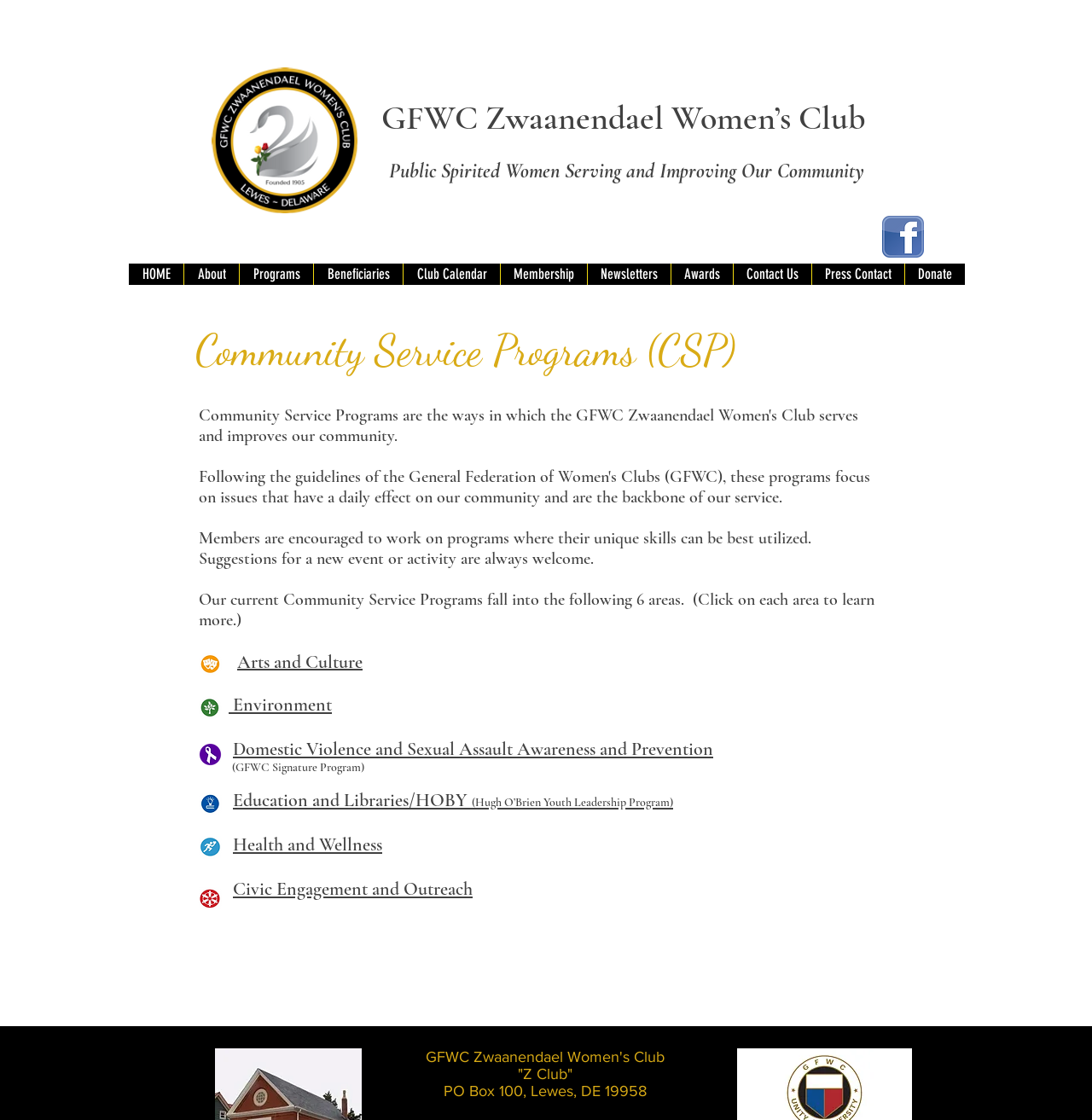What is the name of the women's club?
Look at the webpage screenshot and answer the question with a detailed explanation.

The name of the women's club can be found in the top-left corner of the webpage, where the logo and the text 'GFWC Zwaanendael Women’s Club' are located.